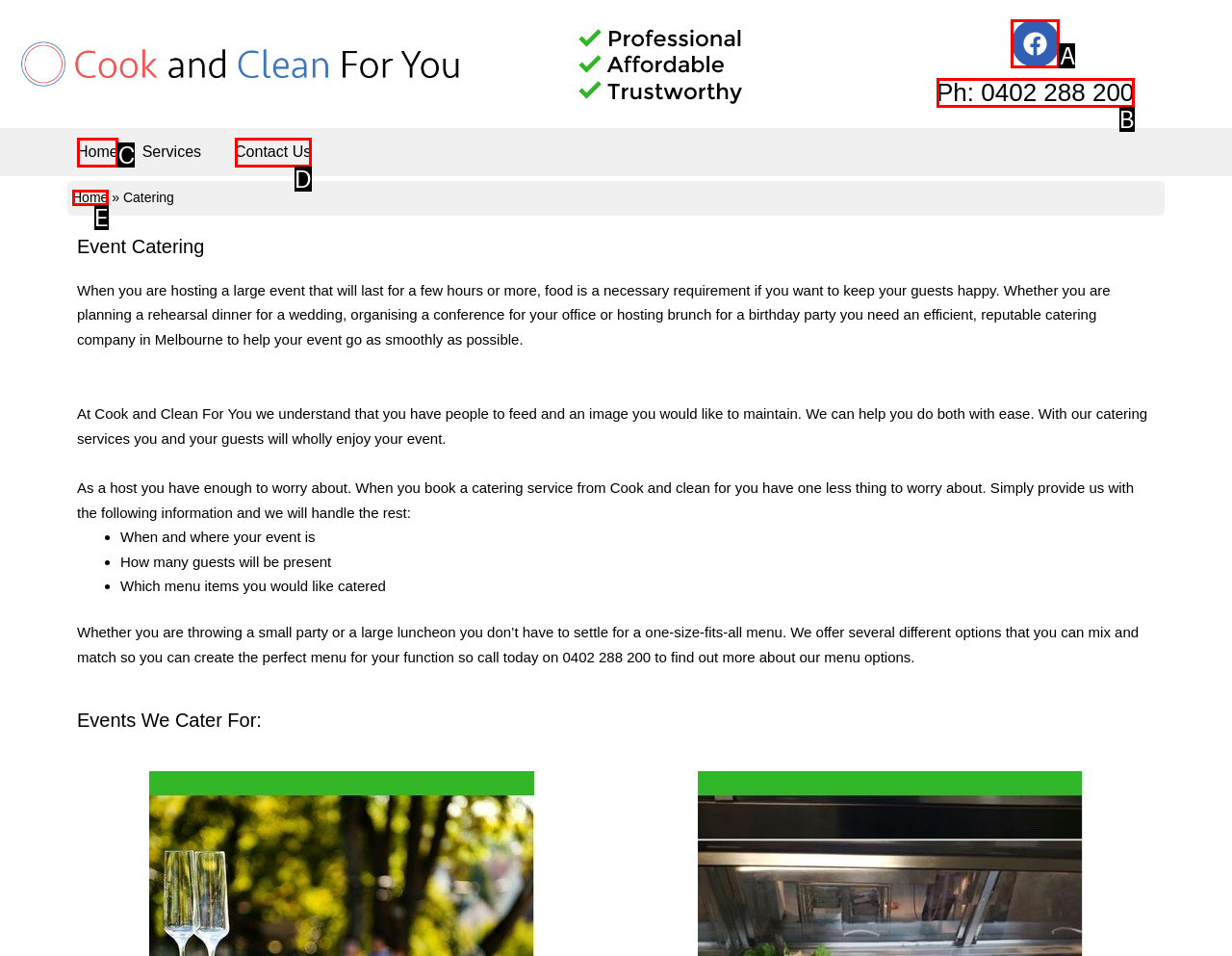With the description: Ph: 0402 288 200, find the option that corresponds most closely and answer with its letter directly.

B